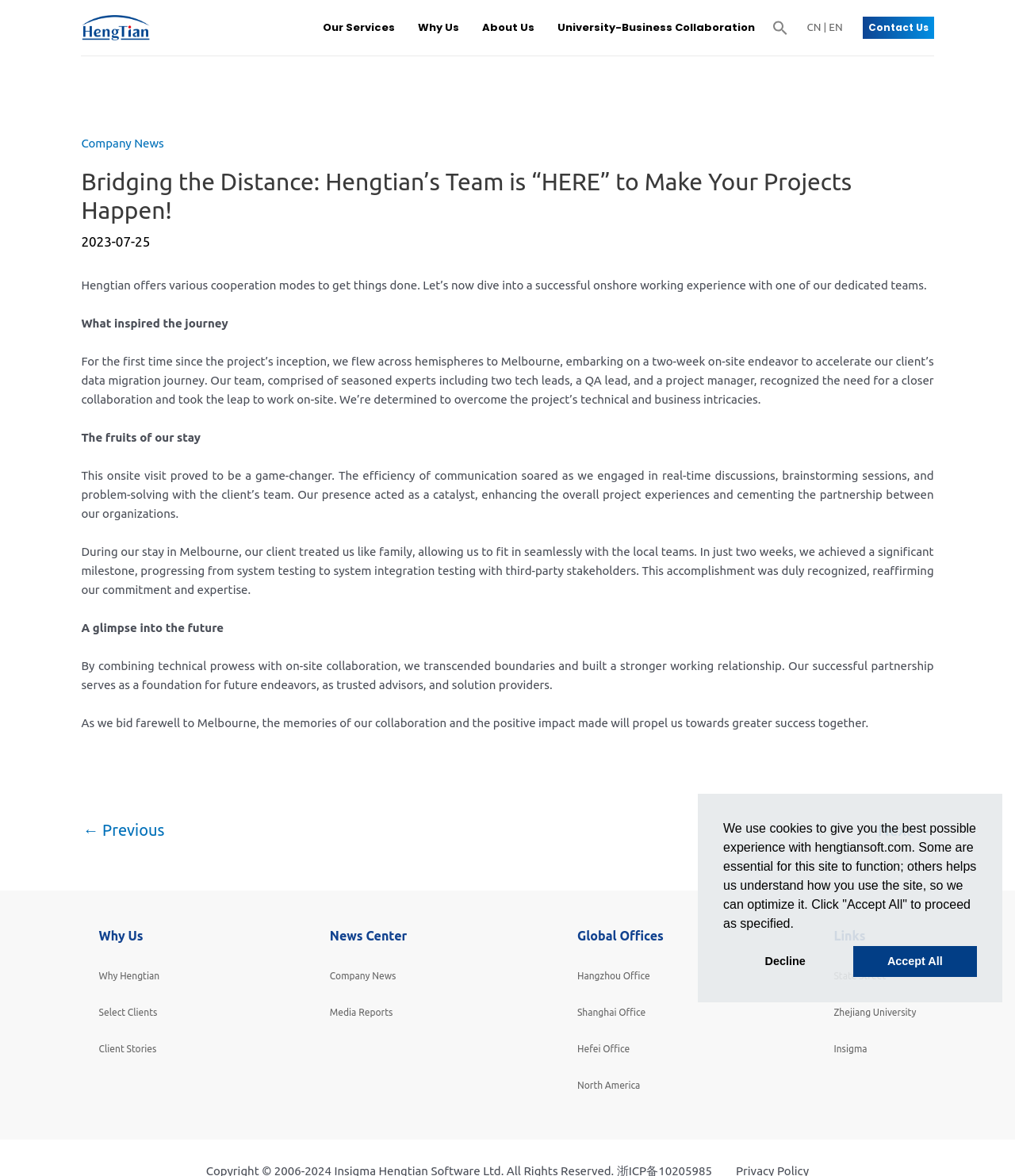Please specify the bounding box coordinates for the clickable region that will help you carry out the instruction: "Search for something".

[0.92, 0.011, 0.94, 0.036]